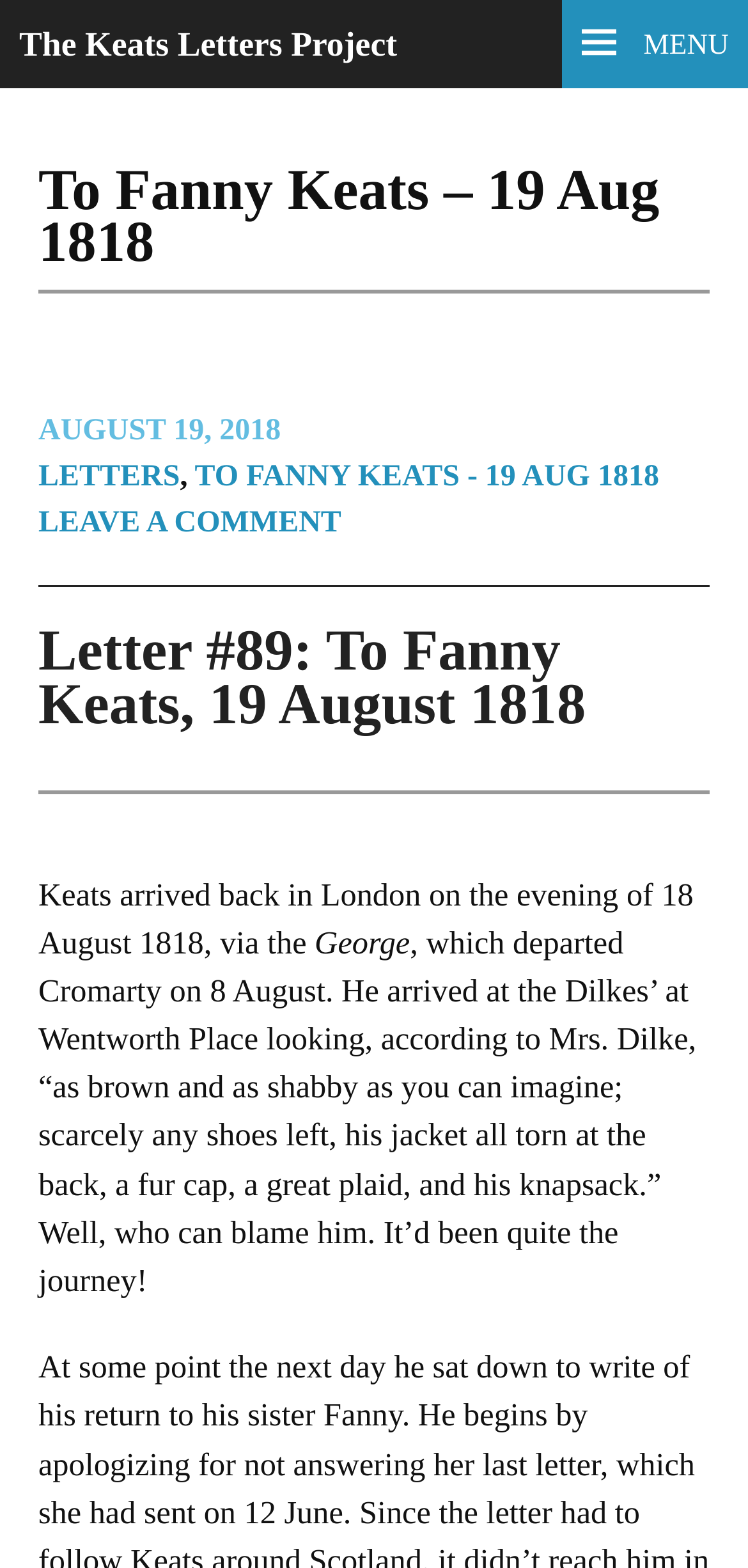What was Keats wearing when he arrived at the Dilkes’?
Provide a detailed answer to the question, using the image to inform your response.

I determined what Keats was wearing by reading the text '...according to Mrs. Dilke, “as brown and as shabby as you can imagine; scarcely any shoes left, his jacket all torn at the back, a fur cap, a great plaid, and his knapsack.”'.